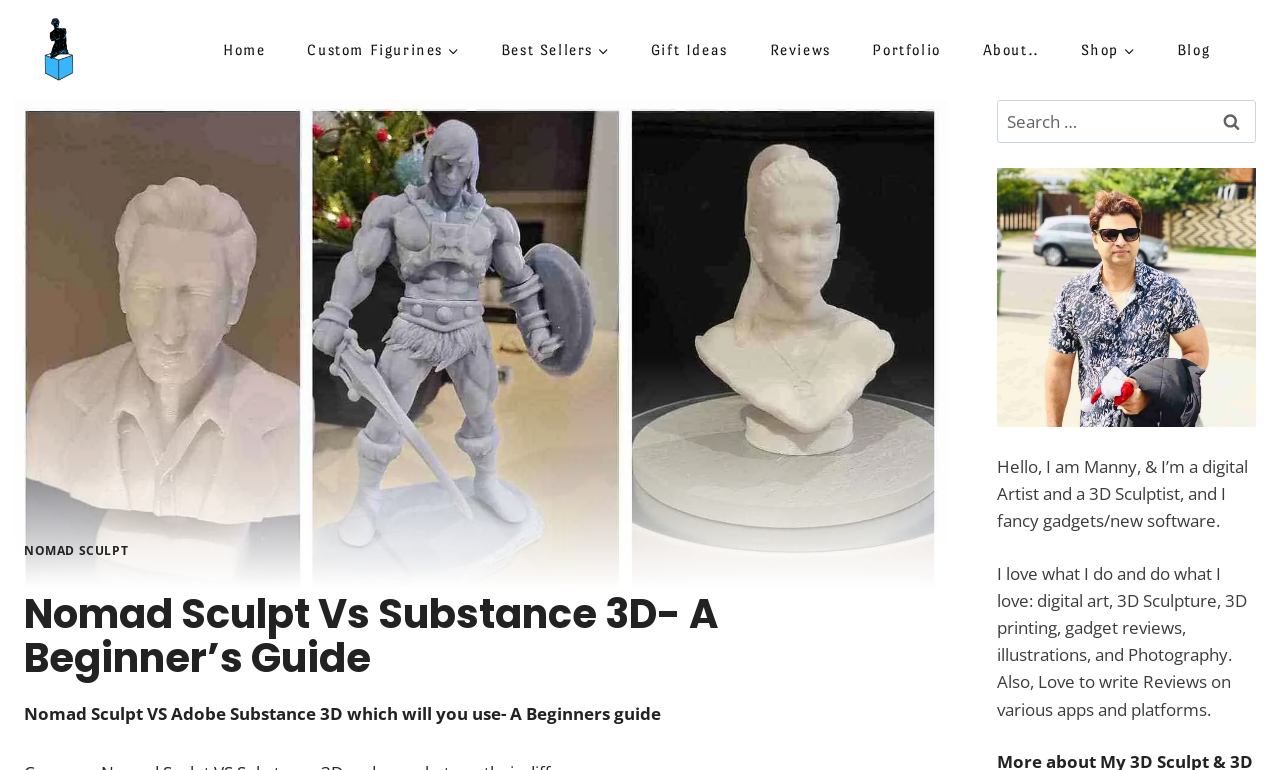Find the bounding box coordinates for the element that must be clicked to complete the instruction: "Leave a reply". The coordinates should be four float numbers between 0 and 1, indicated as [left, top, right, bottom].

None